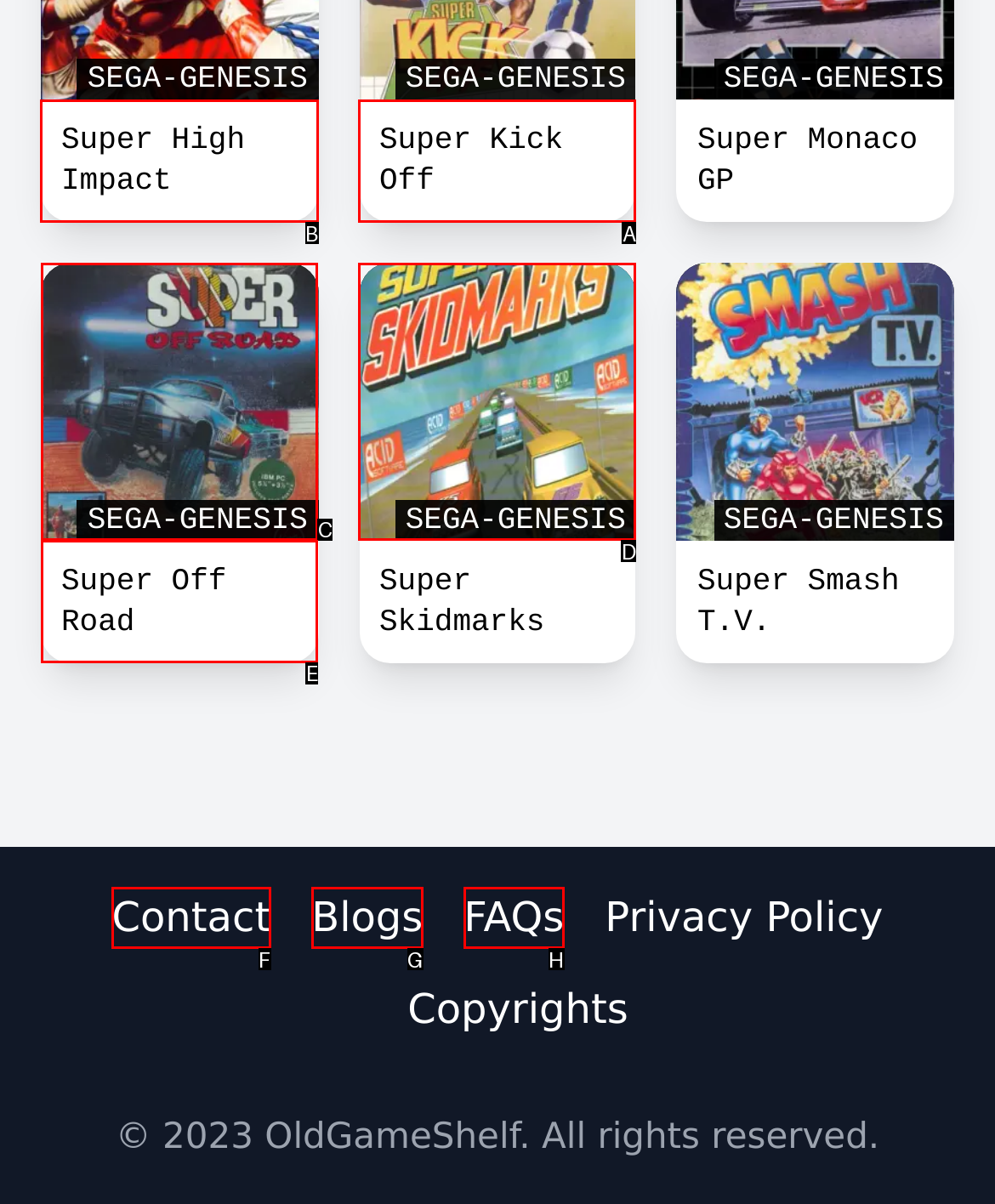Select the appropriate bounding box to fulfill the task: click Super High Impact Respond with the corresponding letter from the choices provided.

B